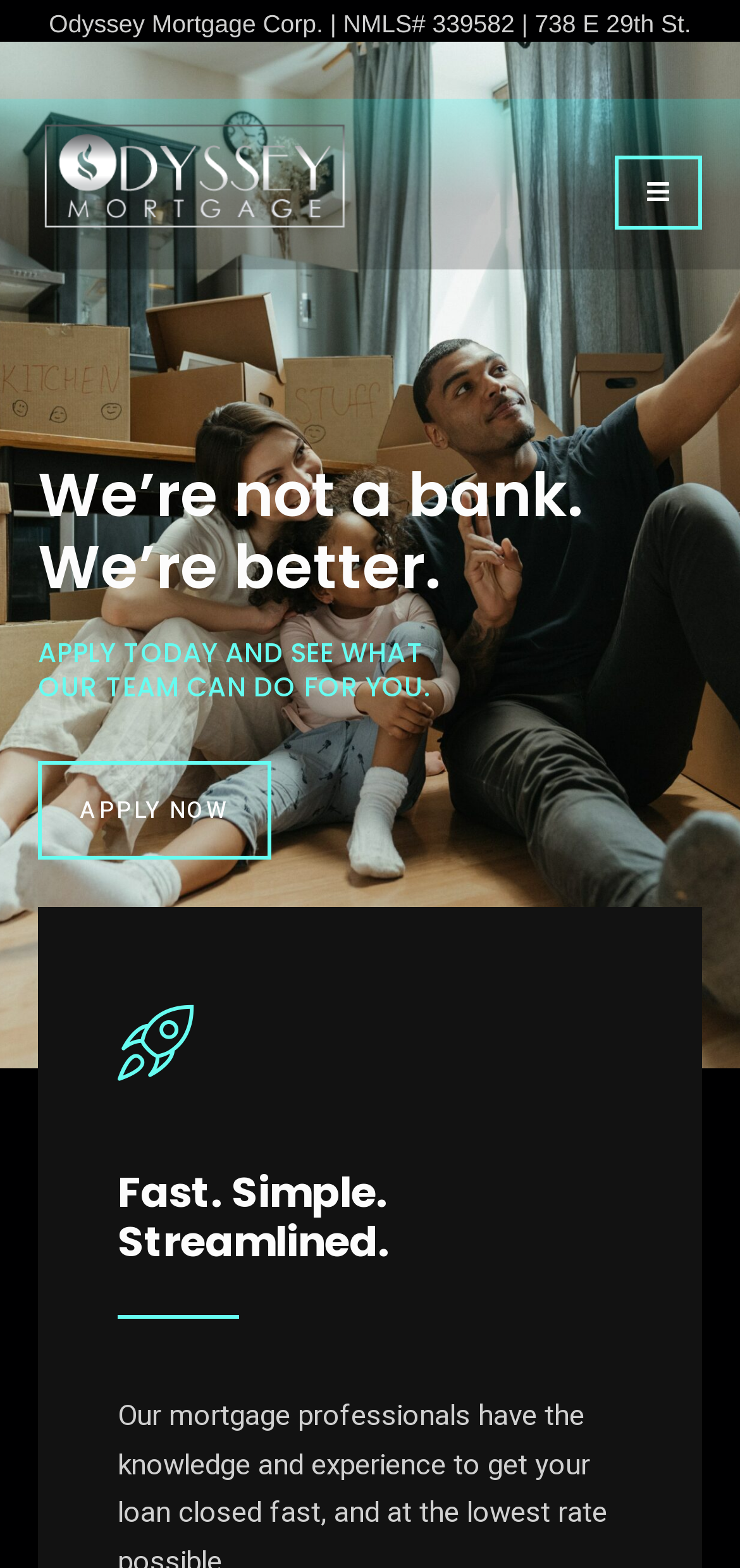What is the company's phone number? Based on the screenshot, please respond with a single word or phrase.

281.900.3433